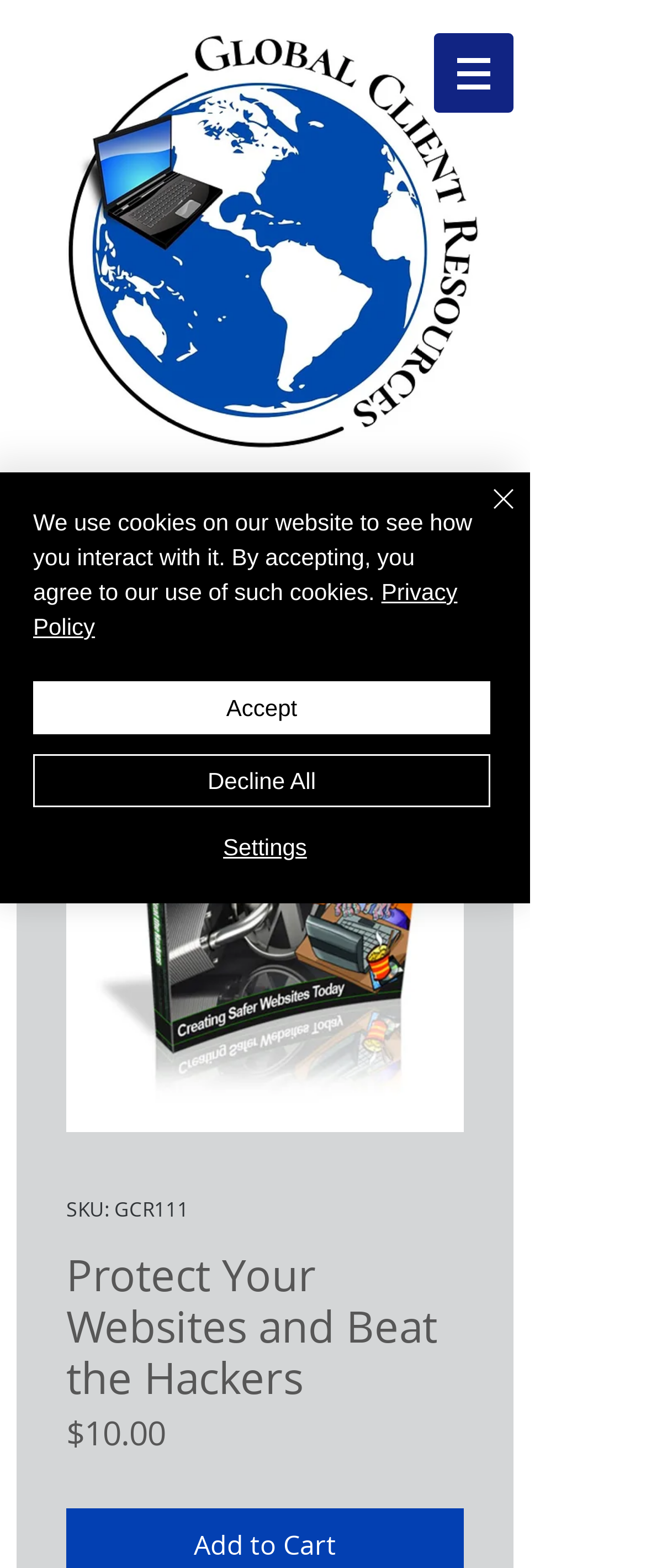Identify and provide the main heading of the webpage.

Protect Your Websites and Beat the Hackers